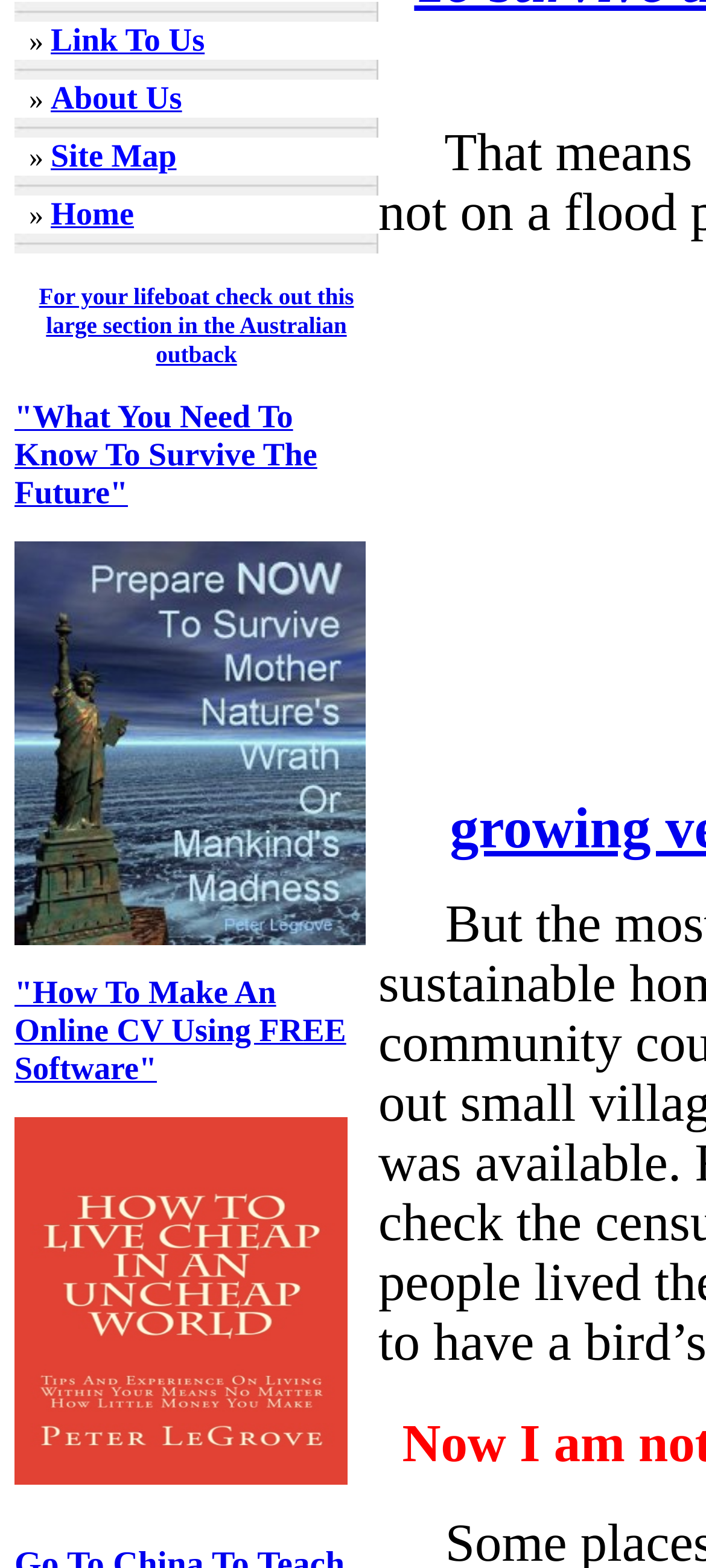Using the element description: "Link To Us", determine the bounding box coordinates. The coordinates should be in the format [left, top, right, bottom], with values between 0 and 1.

[0.072, 0.017, 0.29, 0.037]